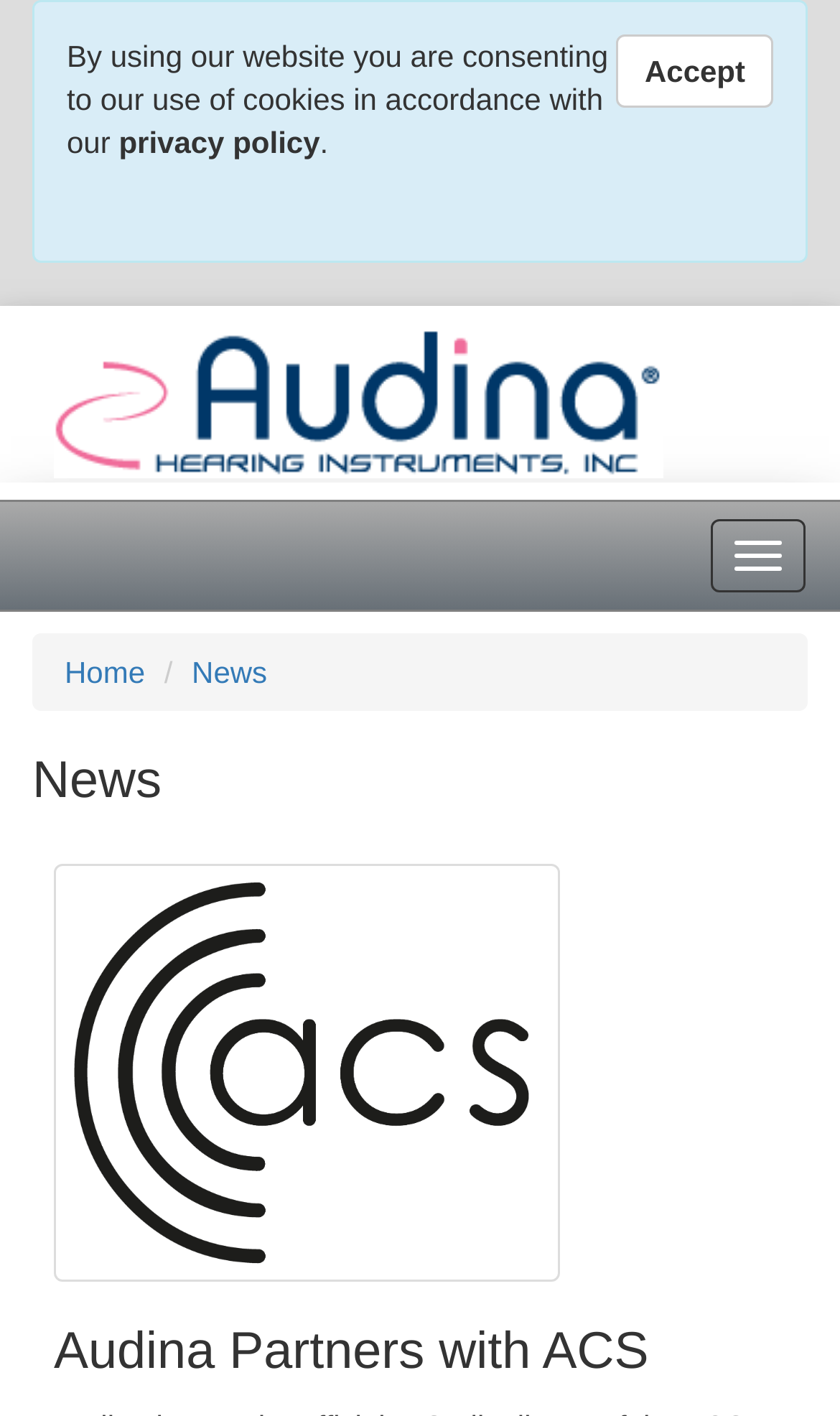Provide a short, one-word or phrase answer to the question below:
What is the name of the company?

Audina